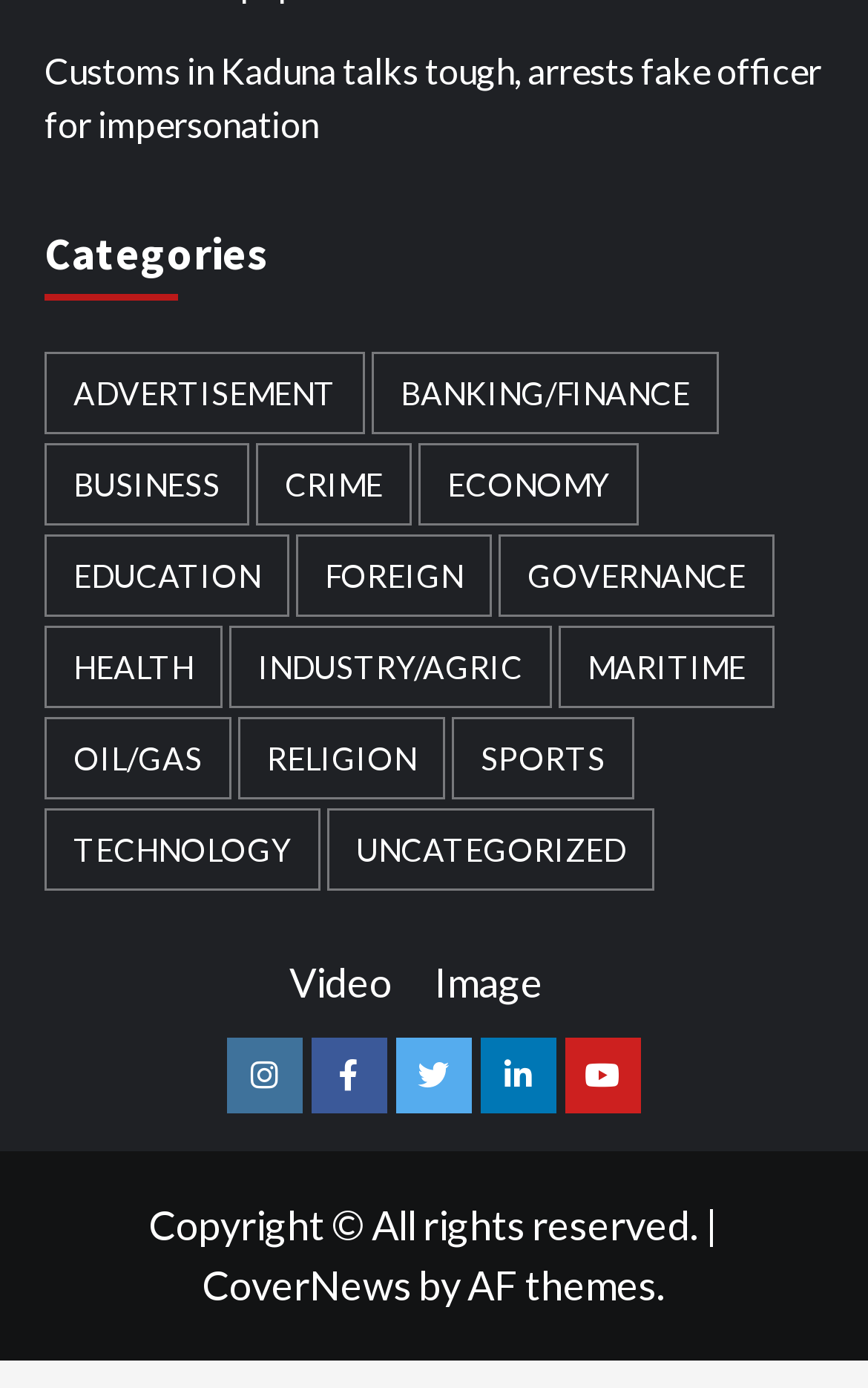Can you identify the bounding box coordinates of the clickable region needed to carry out this instruction: 'View the 'Combined Operations' link'? The coordinates should be four float numbers within the range of 0 to 1, stated as [left, top, right, bottom].

None